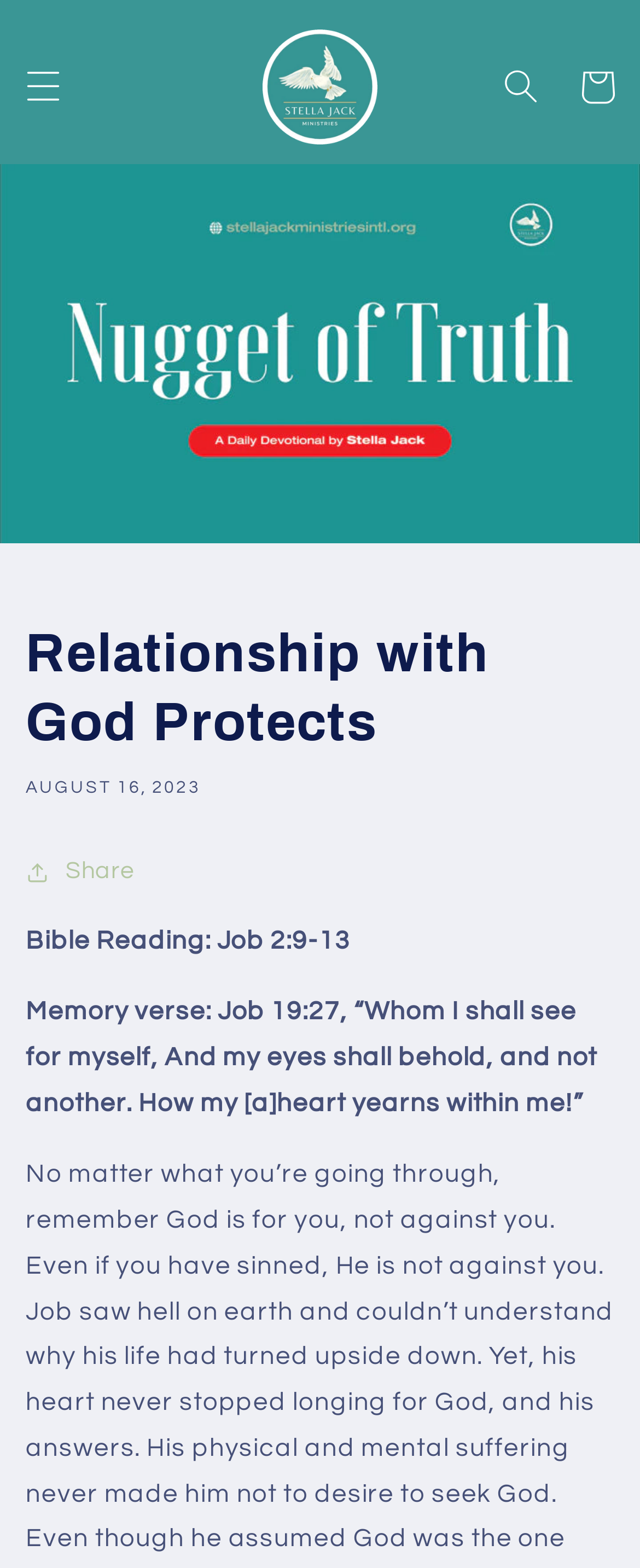Provide a brief response to the question using a single word or phrase: 
What is the name of the ministry?

Stella Jack Ministries